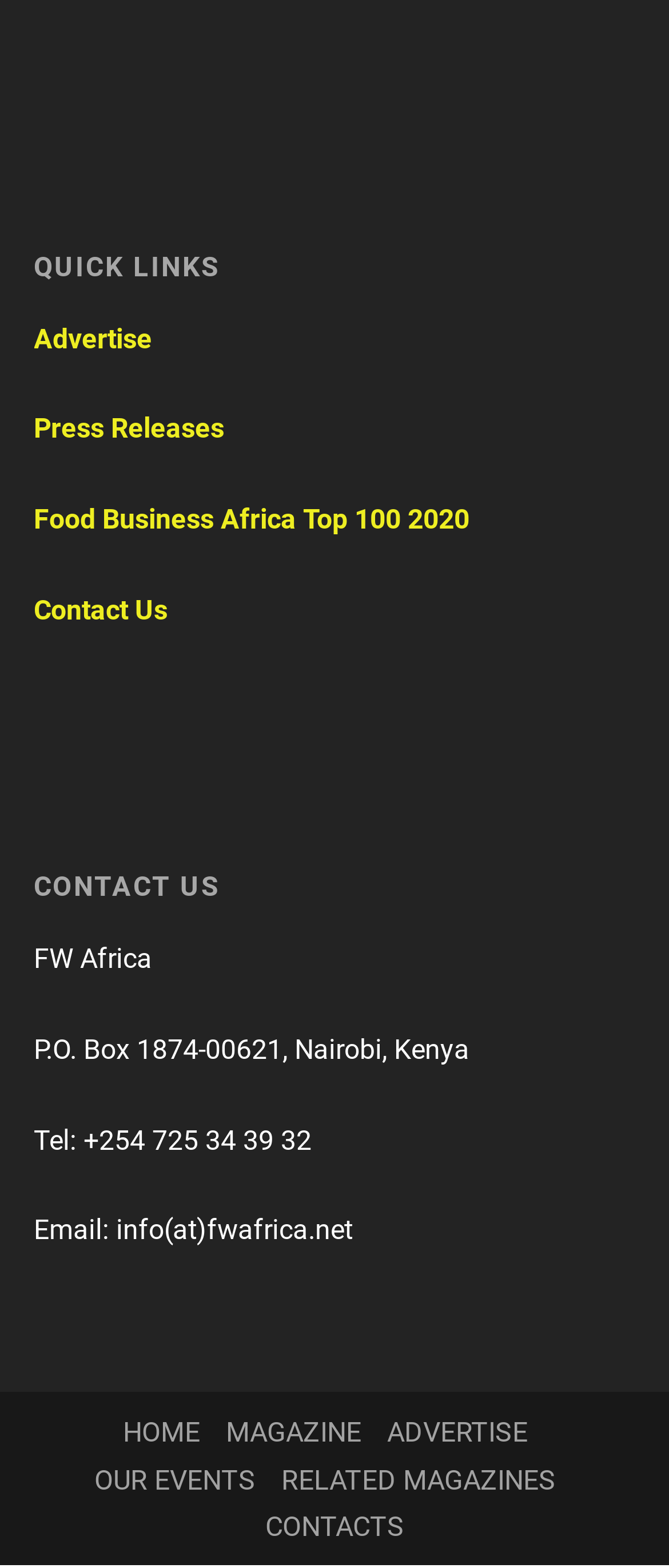What is the phone number?
Make sure to answer the question with a detailed and comprehensive explanation.

The phone number can be found in the 'CONTACT US' section, where it is written as 'Tel: +254 725 34 39 32' in a static text element.